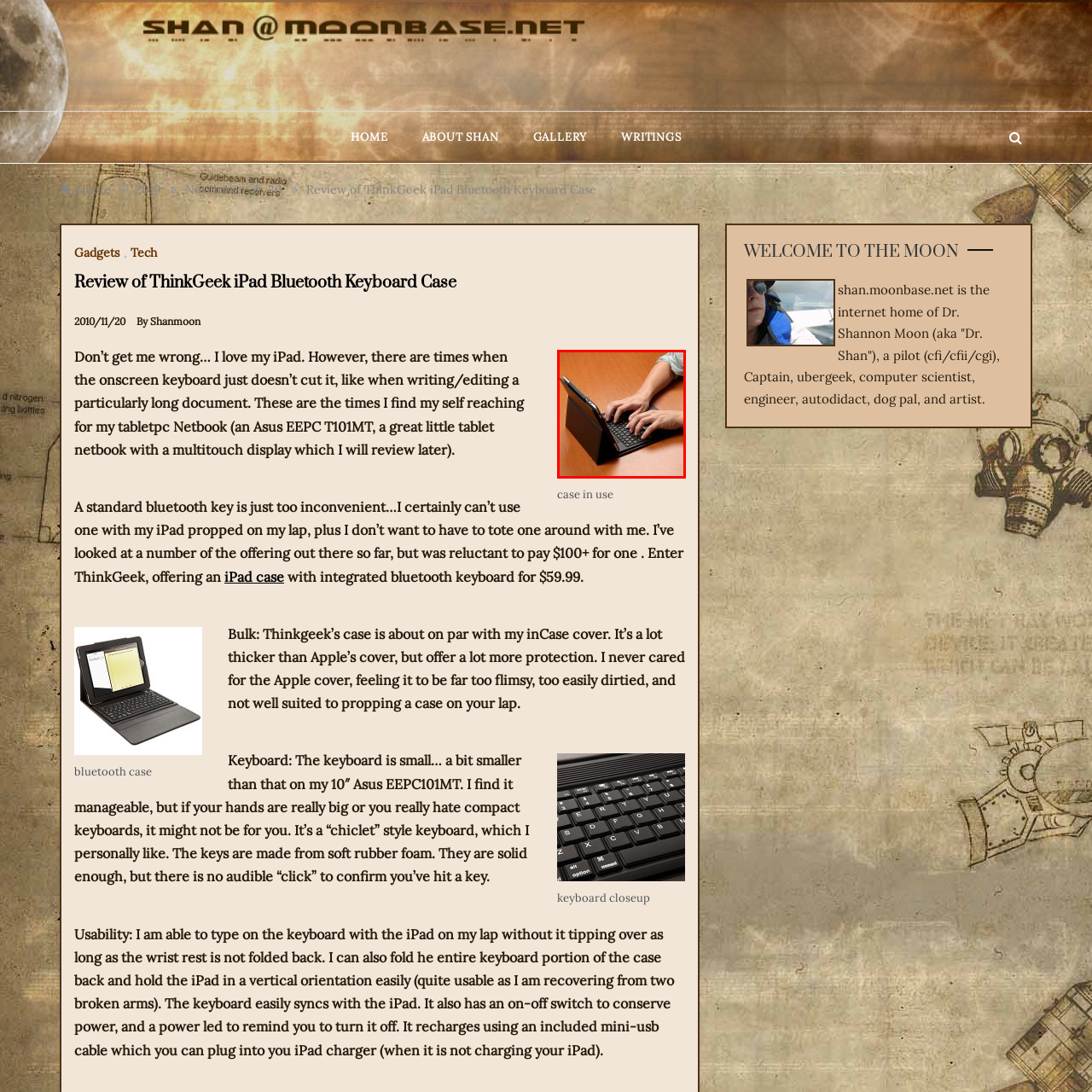What is the purpose of the keyboard case?
Study the image within the red bounding box and deliver a detailed answer.

The integration of the keyboard within the case combines style and practicality, making it an appealing choice for tech-savvy individuals who need both portability and functionality, which implies that the purpose of the keyboard case is to enable mobile productivity.